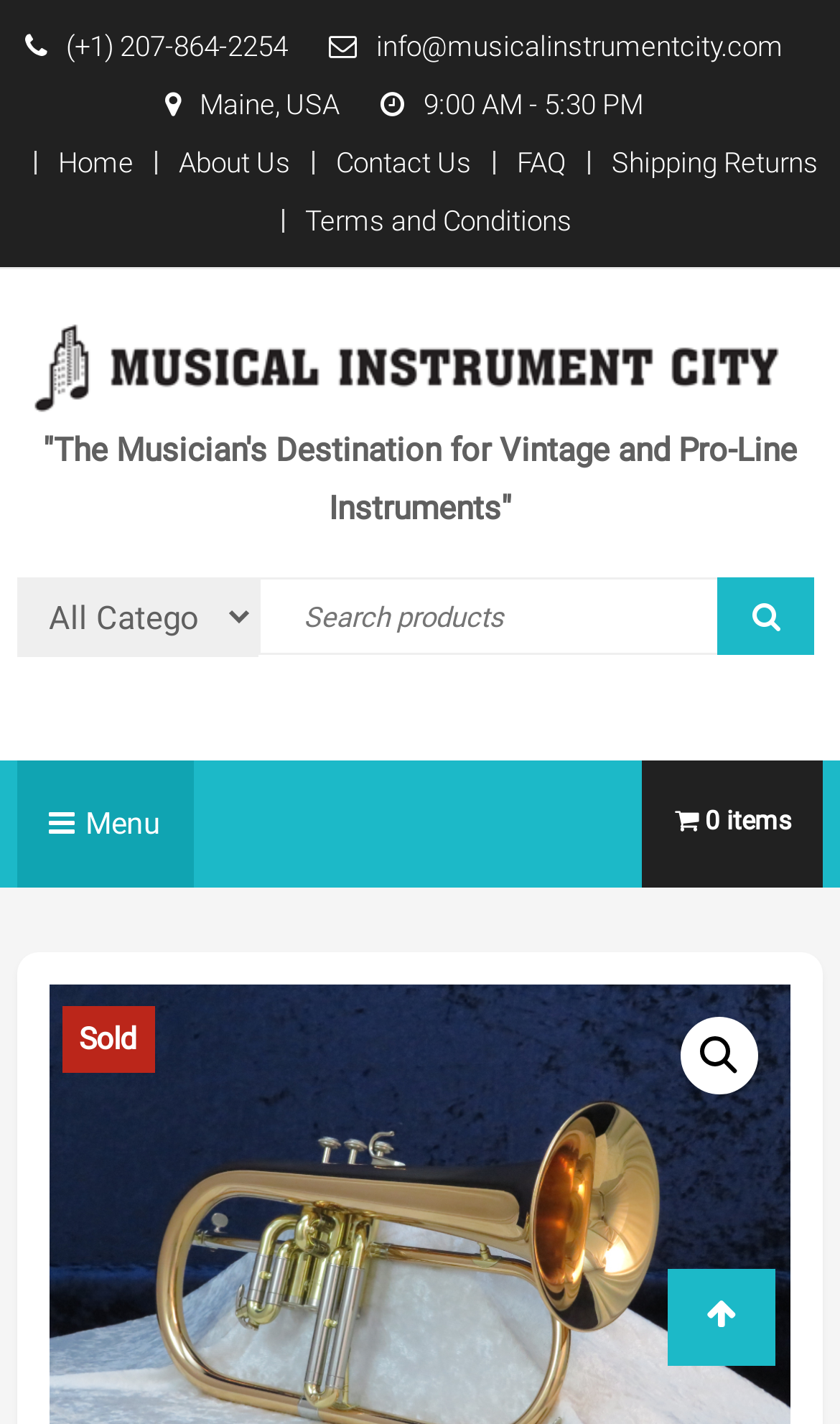Locate the bounding box coordinates of the region to be clicked to comply with the following instruction: "Call the phone number". The coordinates must be four float numbers between 0 and 1, in the form [left, top, right, bottom].

[0.071, 0.021, 0.342, 0.044]